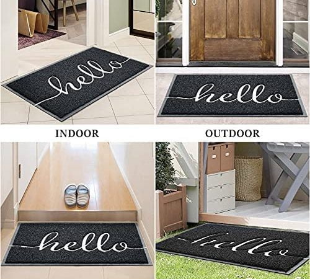How many quadrants does the doormat design feature?
From the screenshot, provide a brief answer in one word or phrase.

four